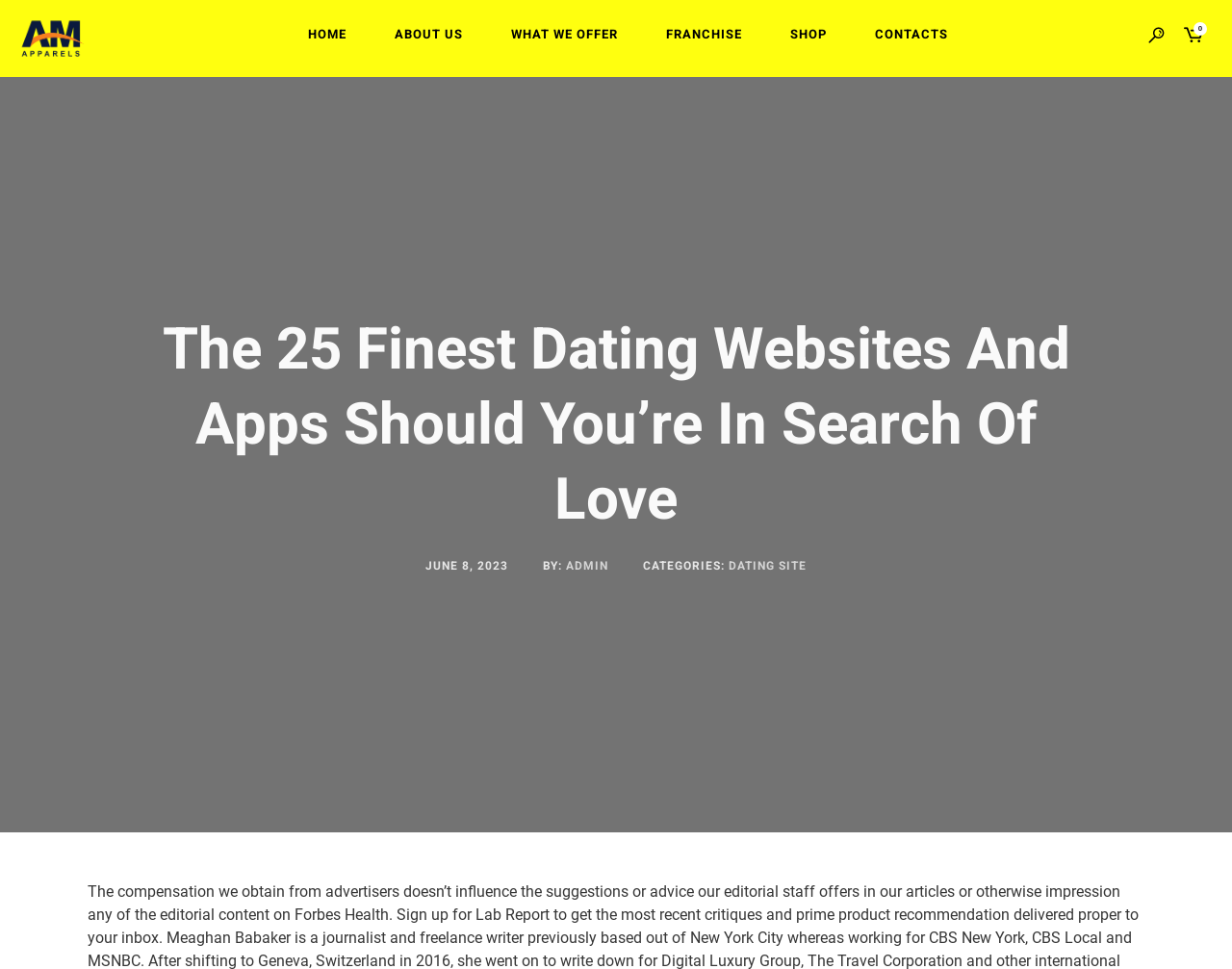Please determine the bounding box coordinates for the UI element described as: "About us".

[0.301, 0.0, 0.395, 0.071]